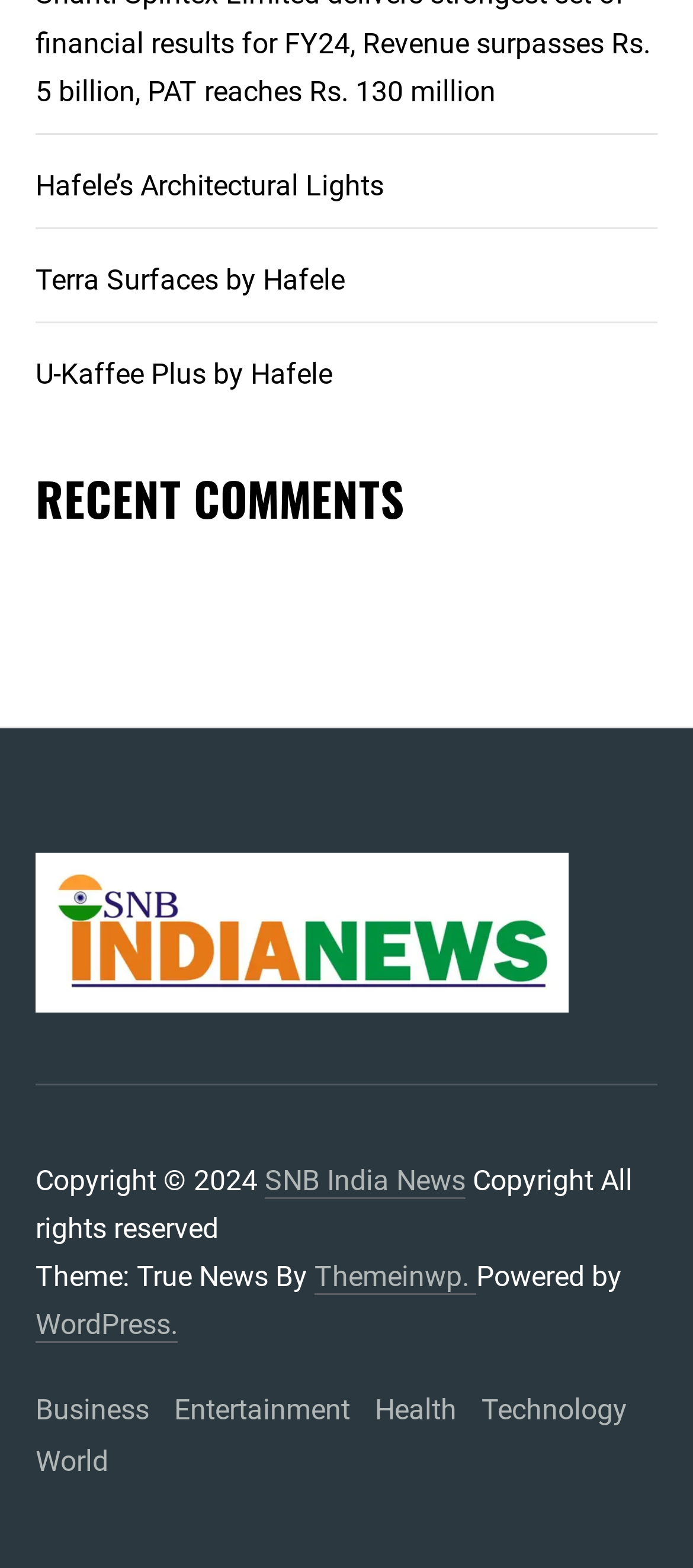Please locate the bounding box coordinates of the element's region that needs to be clicked to follow the instruction: "Check copyright information". The bounding box coordinates should be provided as four float numbers between 0 and 1, i.e., [left, top, right, bottom].

[0.051, 0.742, 0.382, 0.764]